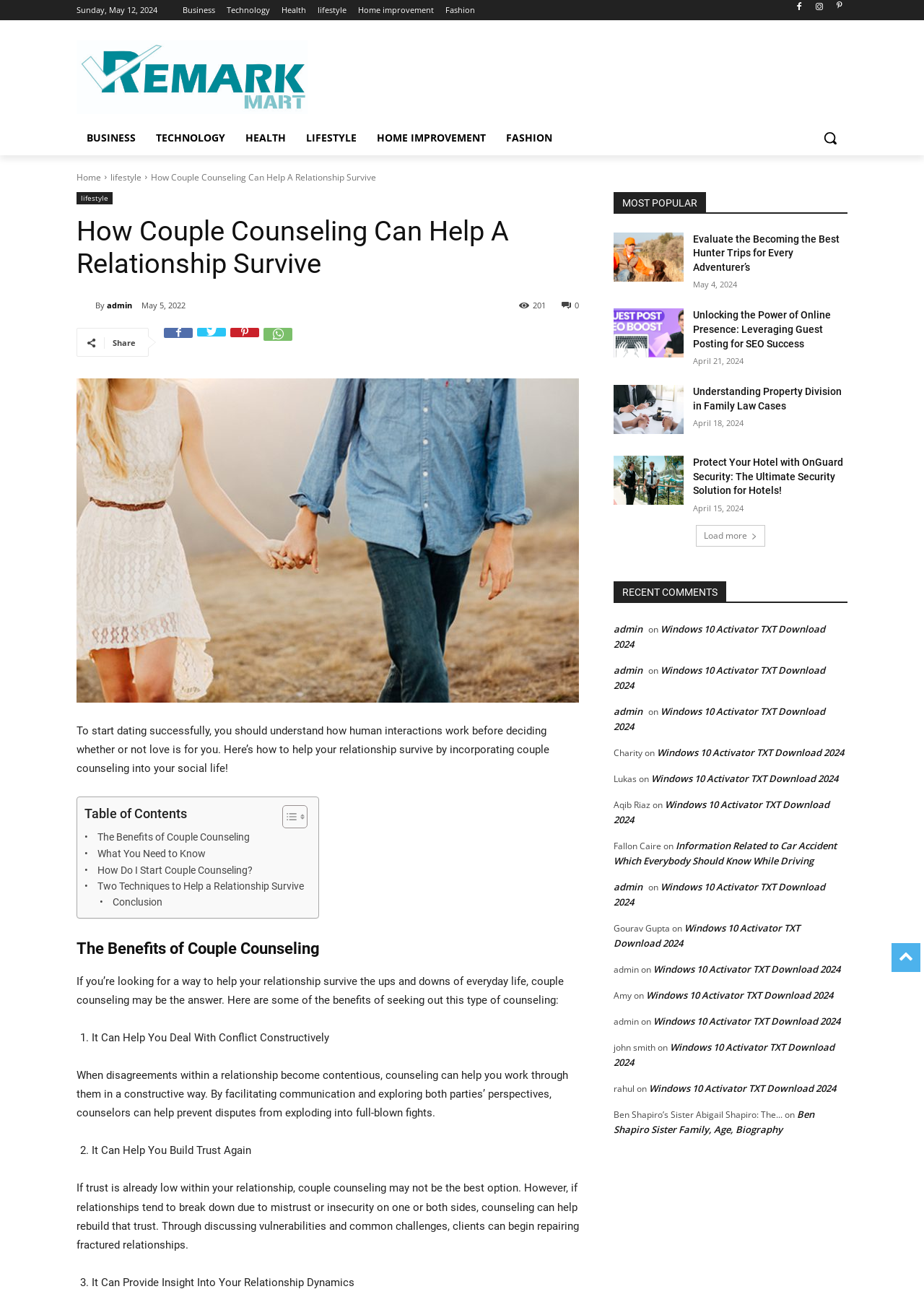Determine the bounding box coordinates of the area to click in order to meet this instruction: "Click on the 'Relationship Survive' link".

[0.083, 0.288, 0.627, 0.534]